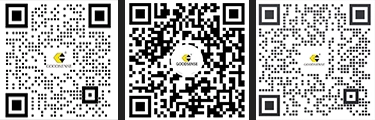What is the logo at the center of each QR code?
Using the image as a reference, answer with just one word or a short phrase.

Company logo